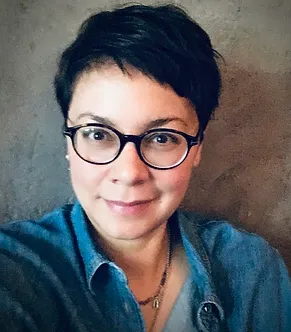Give a thorough and detailed caption for the image.

The image features Patricia Severin, a prominent producer known for her work in TV and film. In a candid shot, she smiles warmly against a textured backdrop, showcasing her chic, short hairstyle and stylish glasses. Her attire includes a denim shirt, reflecting a casual yet professional look. With a rich background in the entertainment industry, Patricia has transitioned from fashion design to producing engaging content, including projects for The Walt Disney Company and MTV. Passionate about children's programming, she has been involved in notable productions like "Pirates of The Caribbean" and "High School Musical." Currently, as a freelance producer and visual content consultant, she continues to embrace new challenges and creative ventures.